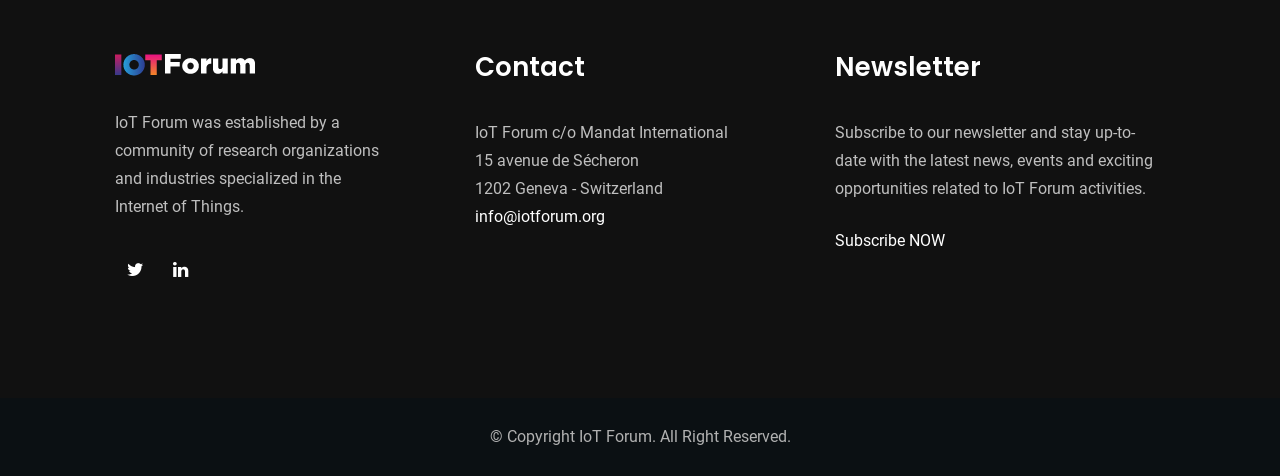What is the address of IoT Forum?
Please give a well-detailed answer to the question.

The address of IoT Forum can be found in the StaticText elements with the texts '15 avenue de Sécheron' and '1202 Geneva - Switzerland', which are located below the 'Contact' heading.